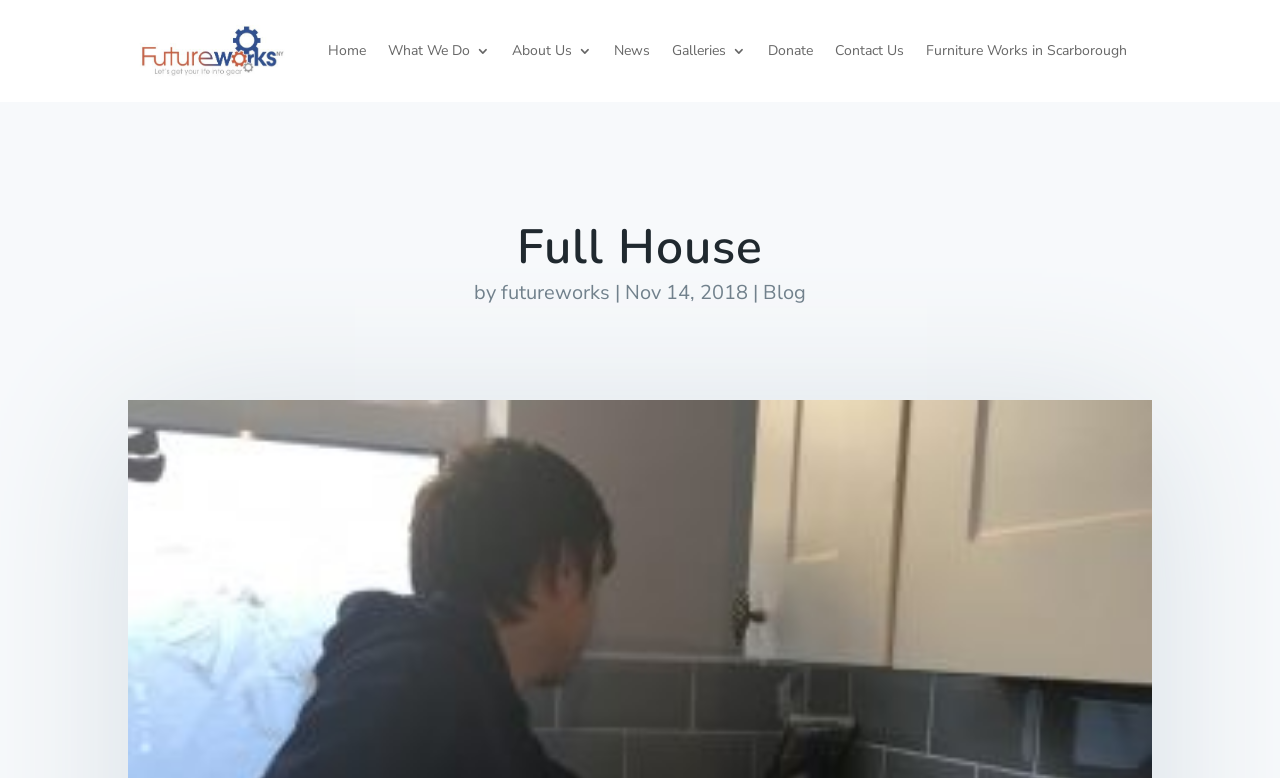How many navigation links are on the top?
Based on the screenshot, give a detailed explanation to answer the question.

I counted the number of link elements at the top of the webpage, which are 'Home', 'What We Do 3', 'About Us 3', 'News', 'Galleries 3', 'Donate', 'Contact Us', 'Furniture Works in Scarborough', and 'Blog'.